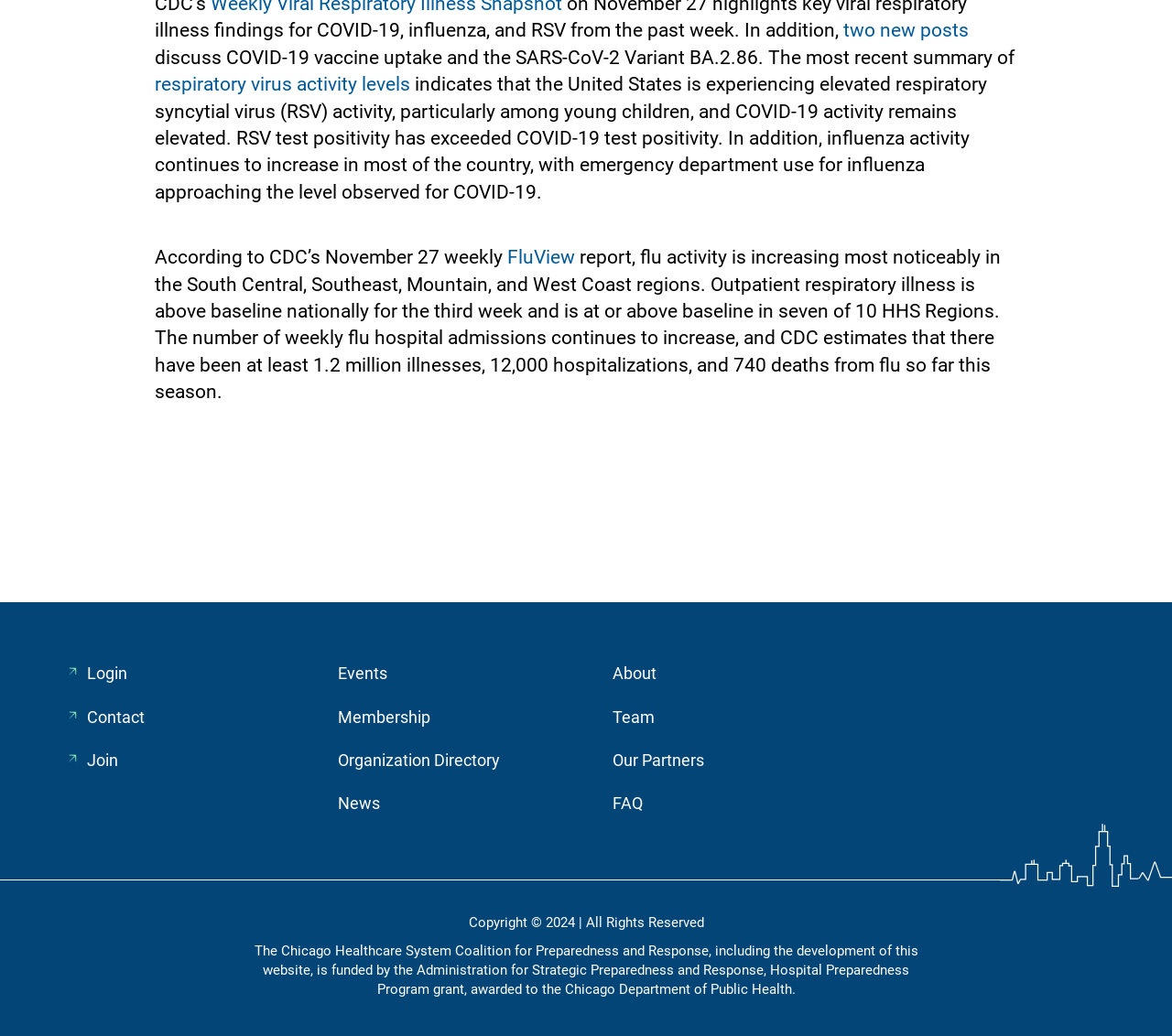Using the description "two new posts", predict the bounding box of the relevant HTML element.

[0.72, 0.019, 0.827, 0.04]